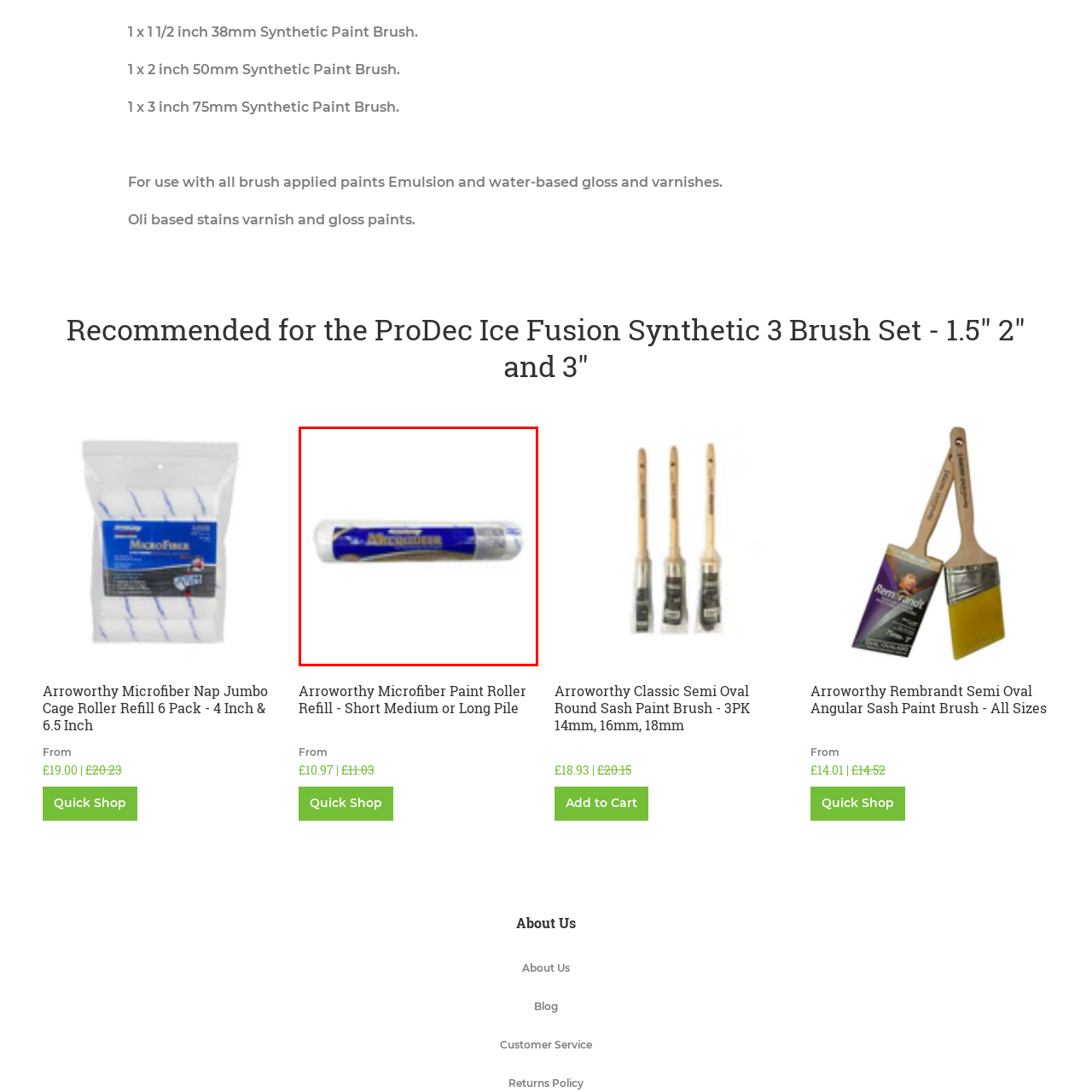Direct your attention to the area enclosed by the green rectangle and deliver a comprehensive answer to the subsequent question, using the image as your reference: 
What sizes of frames is the product suitable for?

According to the caption, the roller refill is suitable for both 4-inch and 6.5-inch frames, making it a versatile product for various painting tasks.